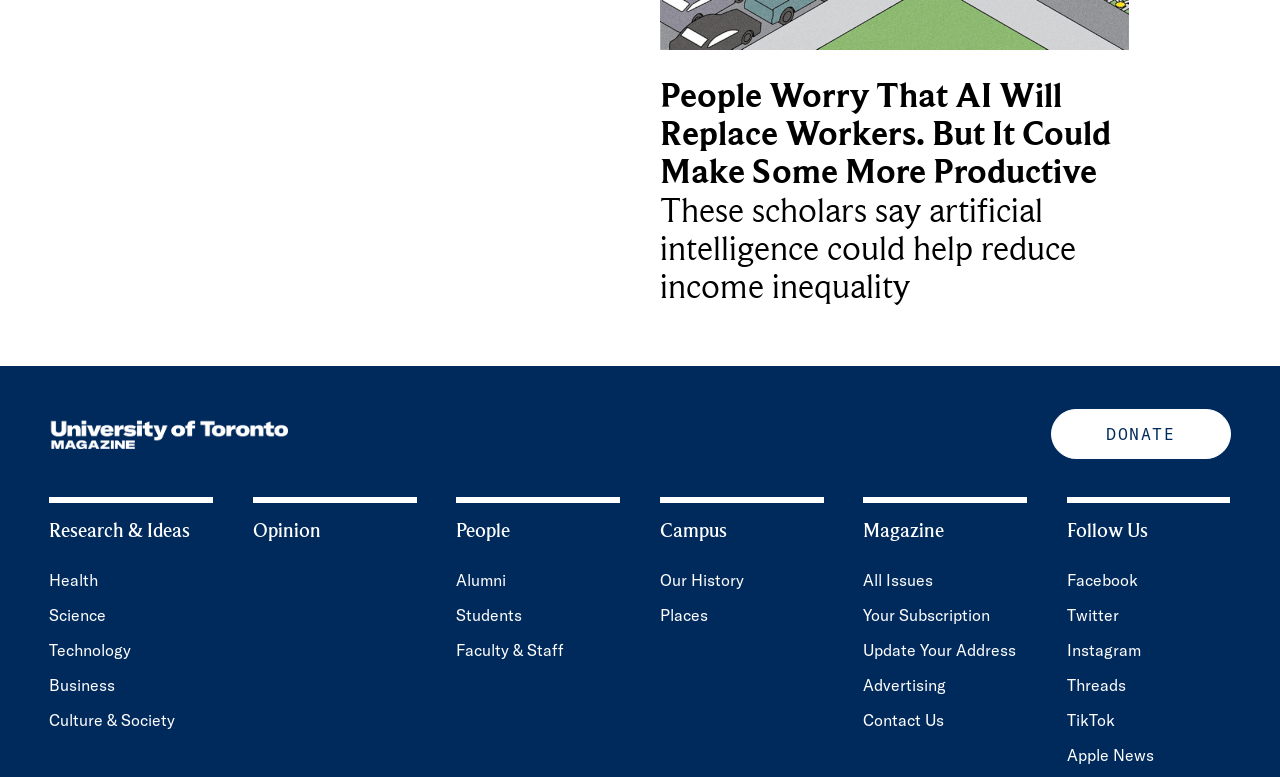How many social media platforms are listed under 'Follow Us'?
Refer to the image and provide a thorough answer to the question.

Under the 'Follow Us' heading, there are links to Facebook, Twitter, Instagram, Threads, and TikTok, which are five social media platforms.